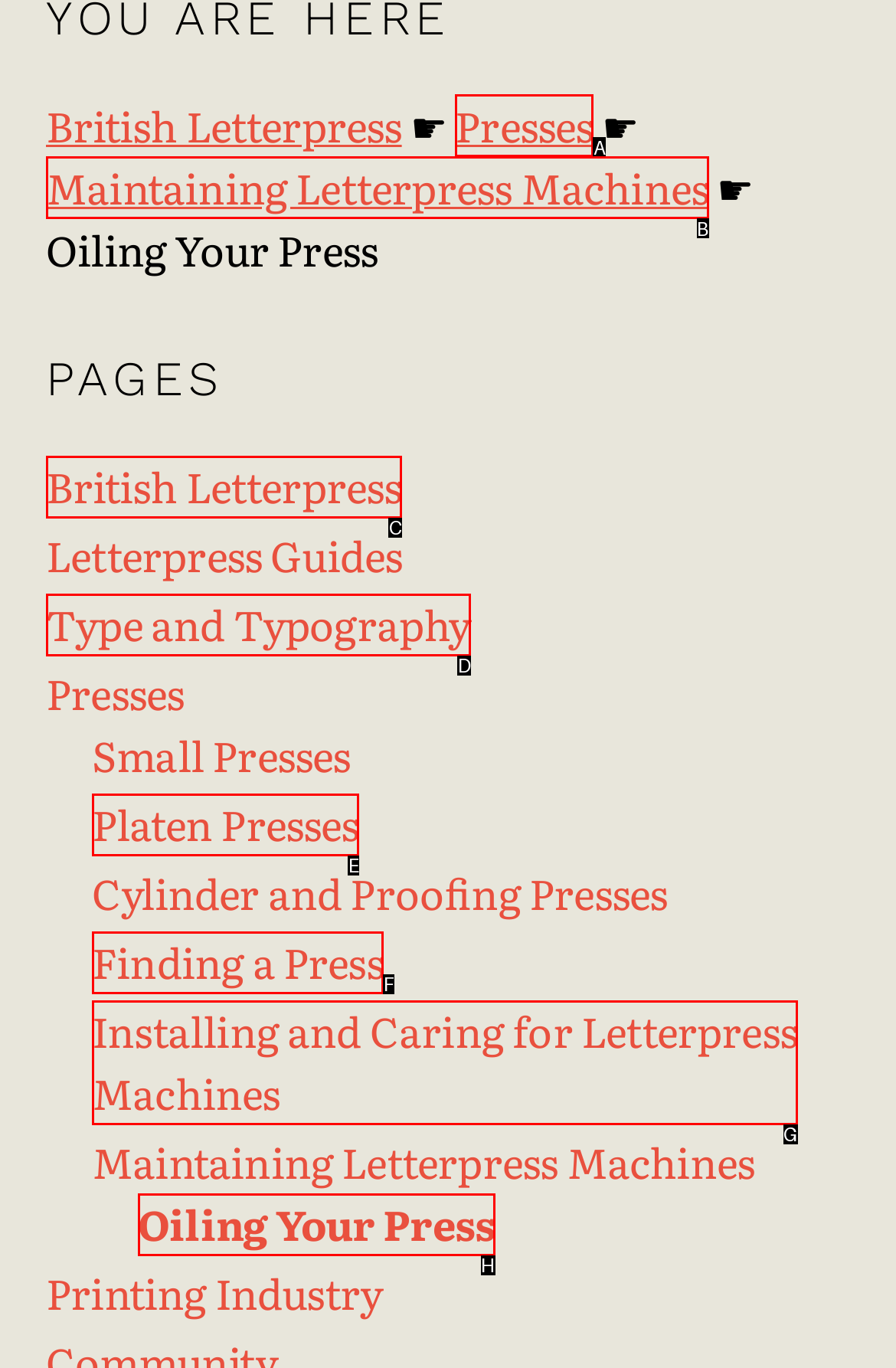Tell me the letter of the option that corresponds to the description: Maintaining Letterpress Machines
Answer using the letter from the given choices directly.

B